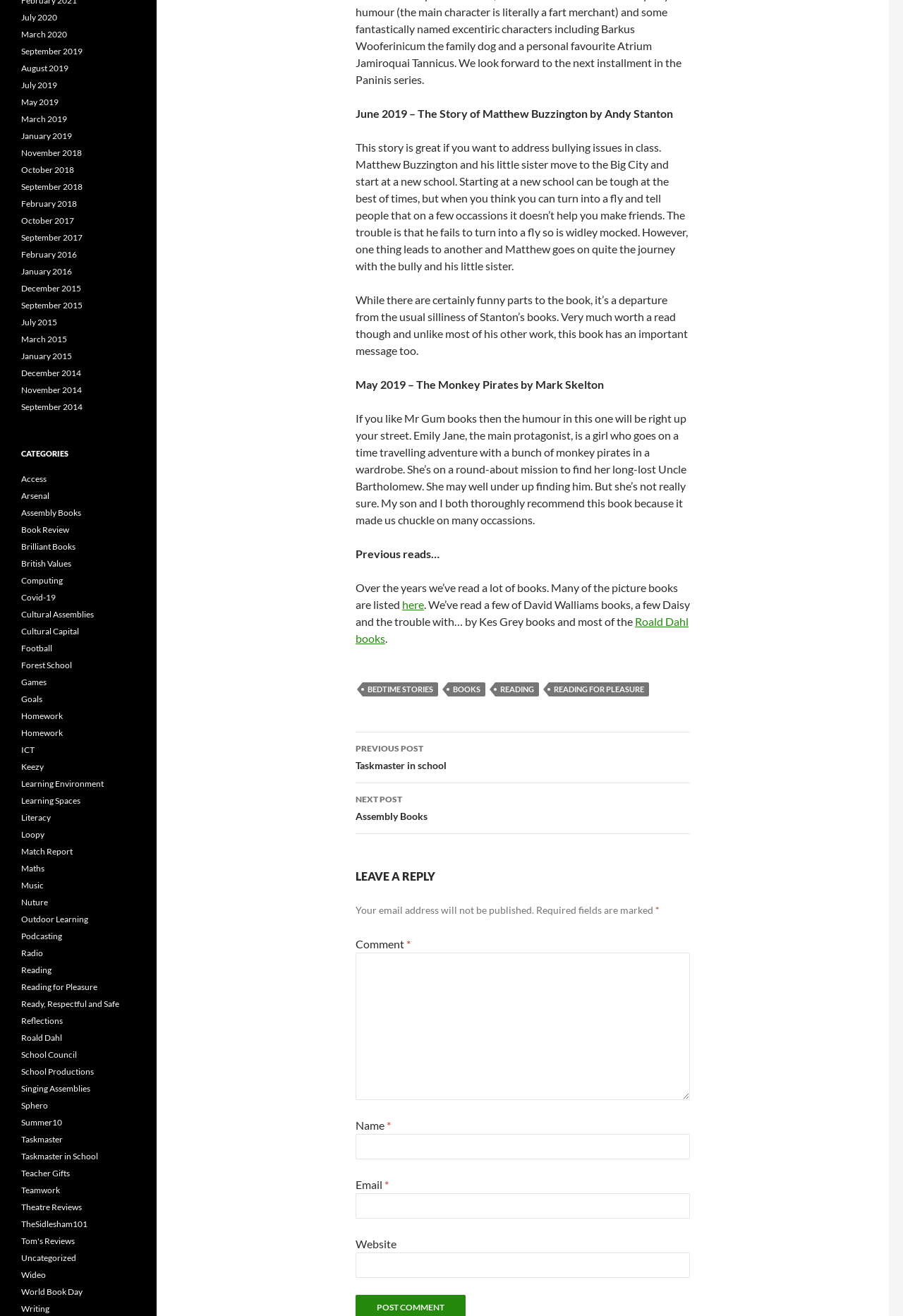Pinpoint the bounding box coordinates of the area that must be clicked to complete this instruction: "go to homepage".

None